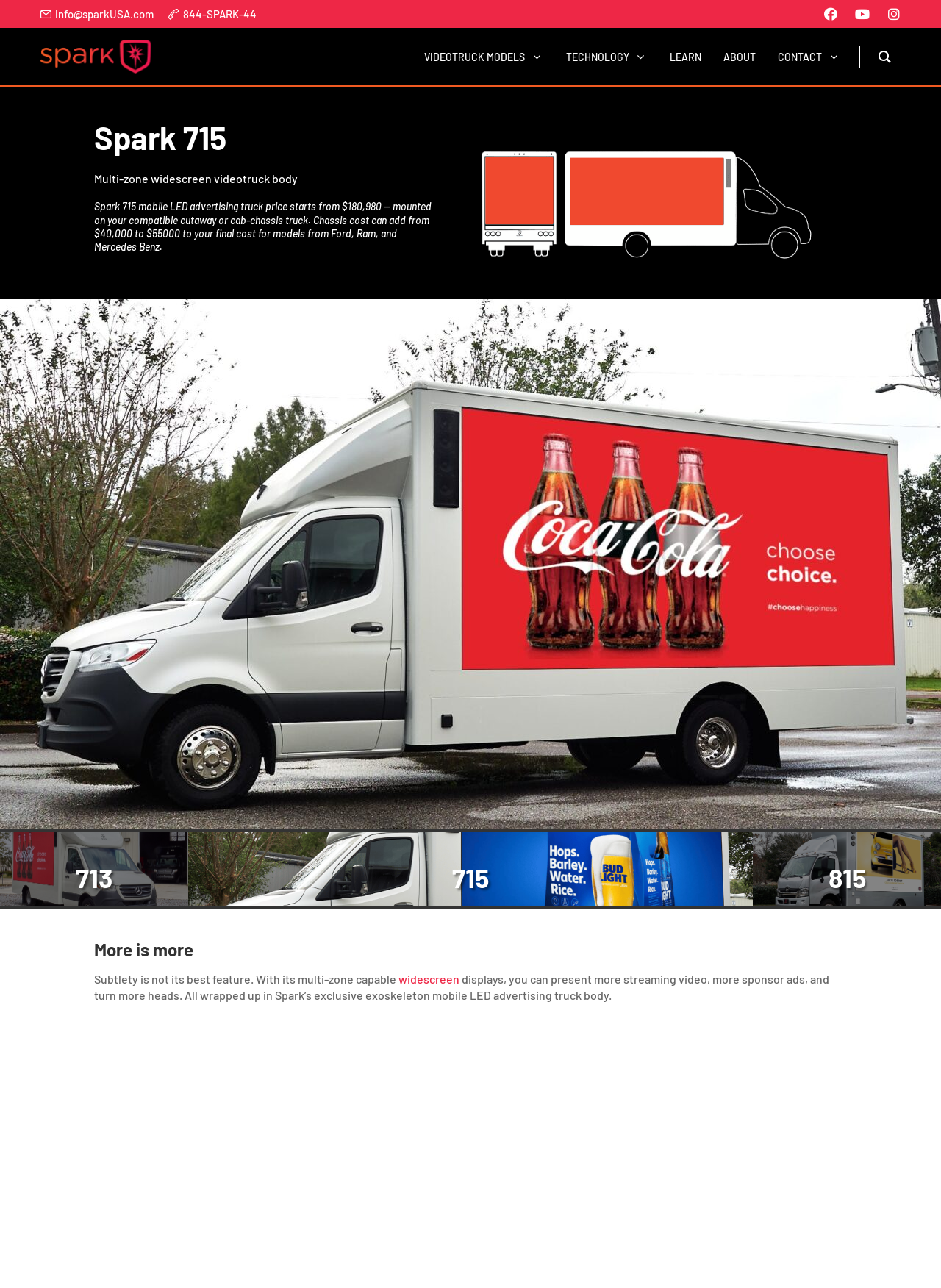Pinpoint the bounding box coordinates of the clickable area necessary to execute the following instruction: "Contact us via email". The coordinates should be given as four float numbers between 0 and 1, namely [left, top, right, bottom].

[0.059, 0.006, 0.163, 0.016]